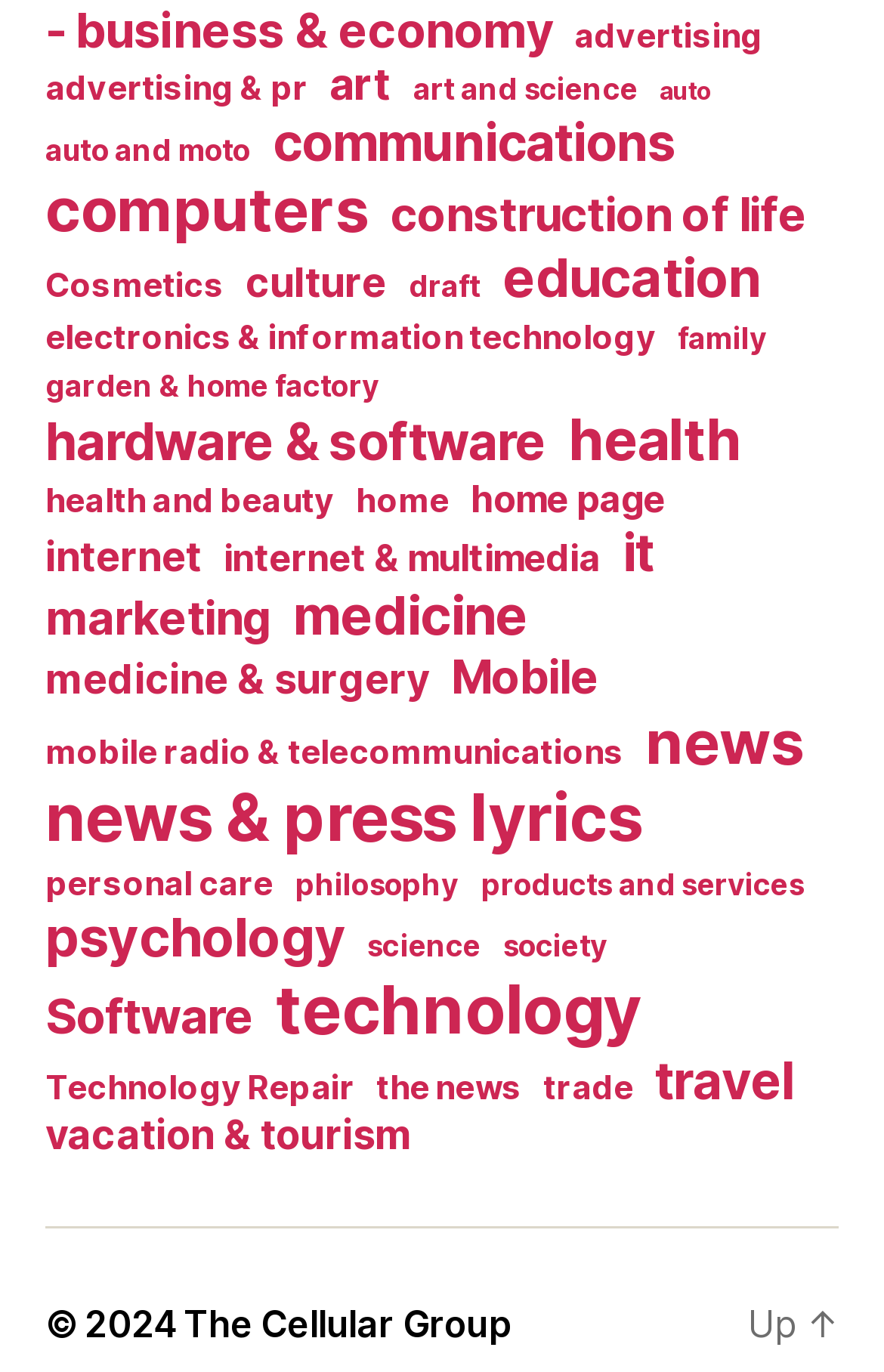Is there a category related to health?
Using the image, give a concise answer in the form of a single word or short phrase.

Yes